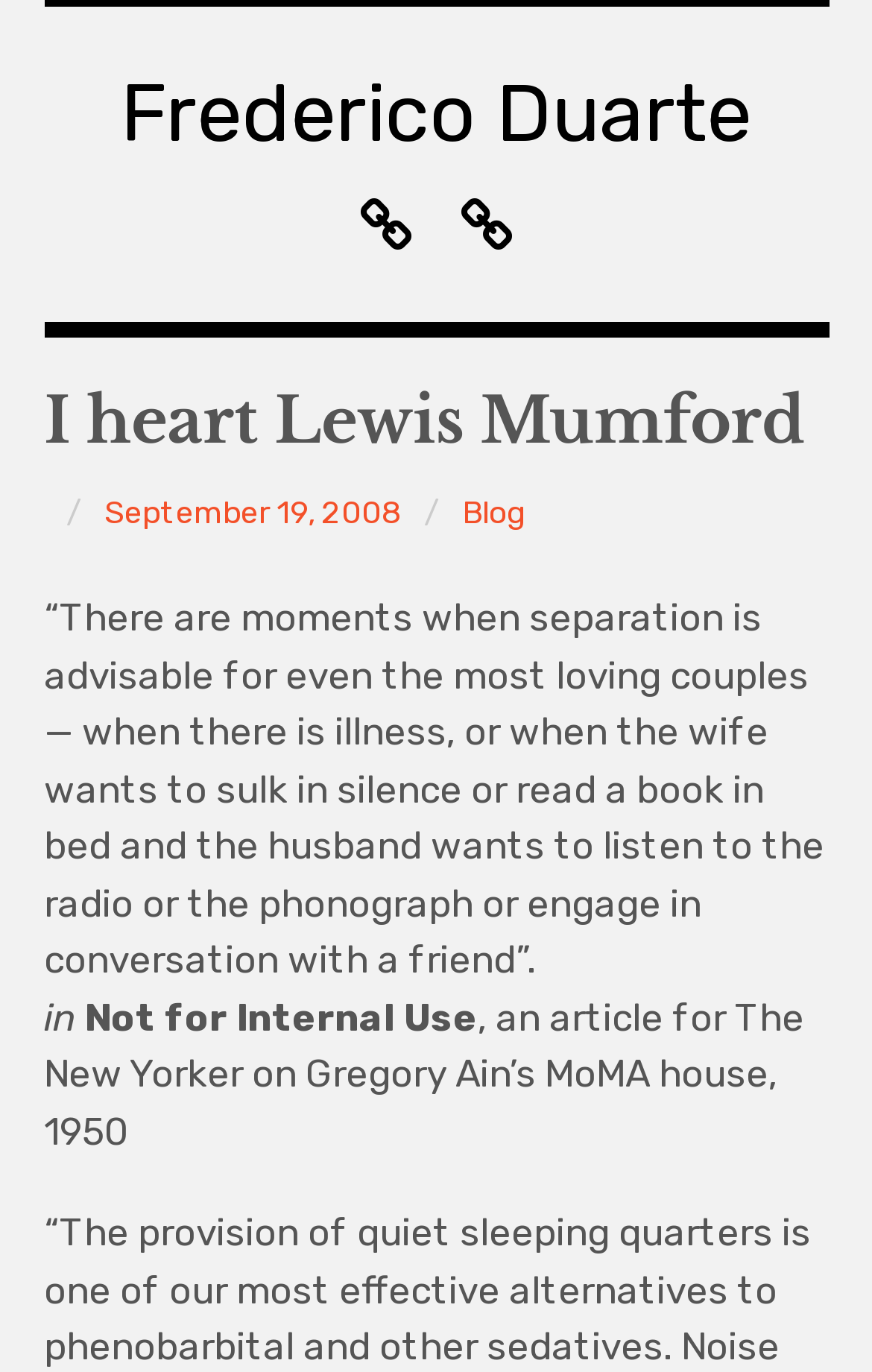What is the topic of the blog post?
Using the image as a reference, deliver a detailed and thorough answer to the question.

The topic of the blog post can be inferred from the text, which mentions 'an article for The New Yorker on Gregory Ain’s MoMA house, 1950'. This suggests that the blog post is about Gregory Ain's MoMA house, which was featured in an article in The New Yorker in 1950.